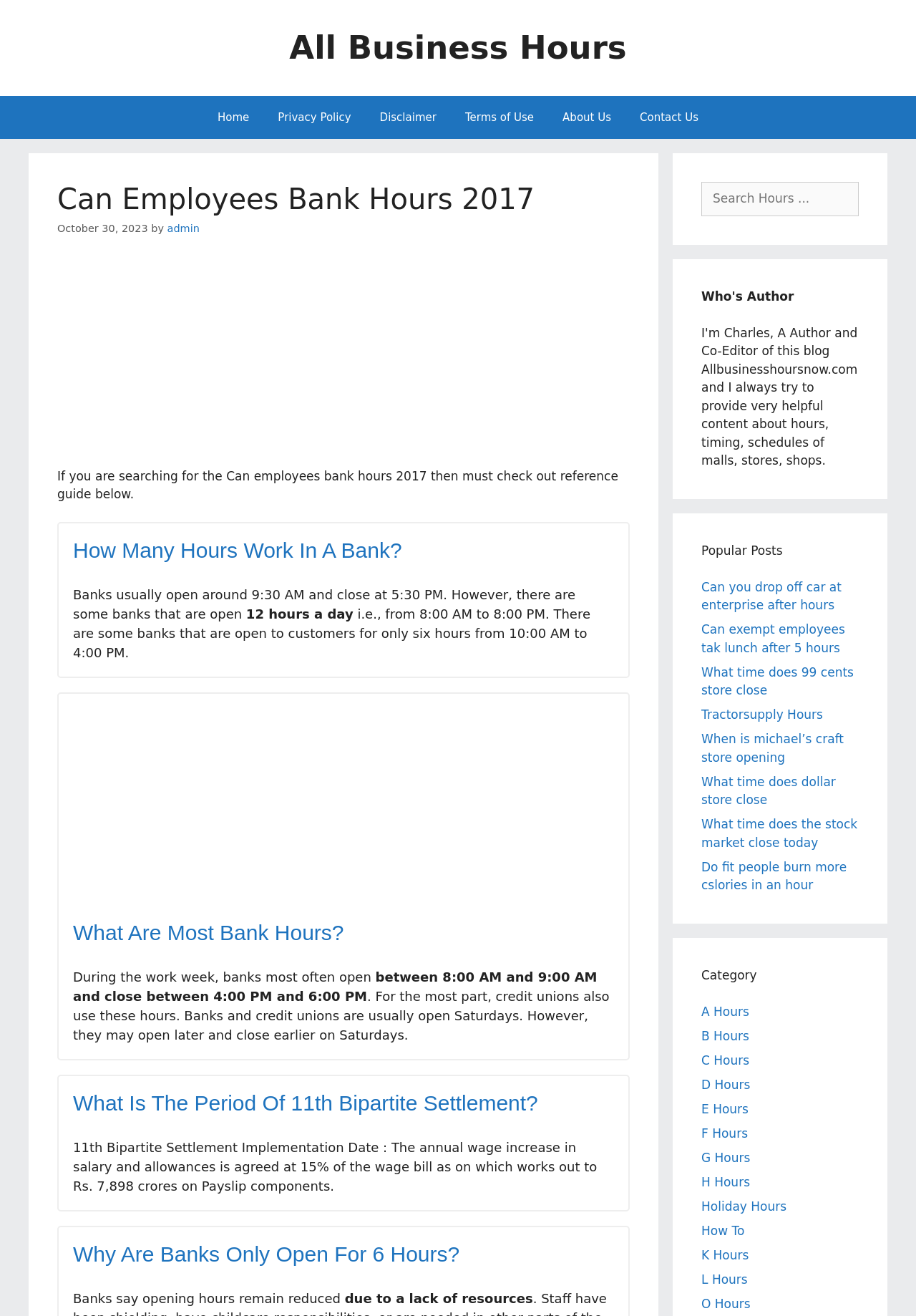Respond to the question below with a single word or phrase:
What time do banks usually open?

9:30 AM